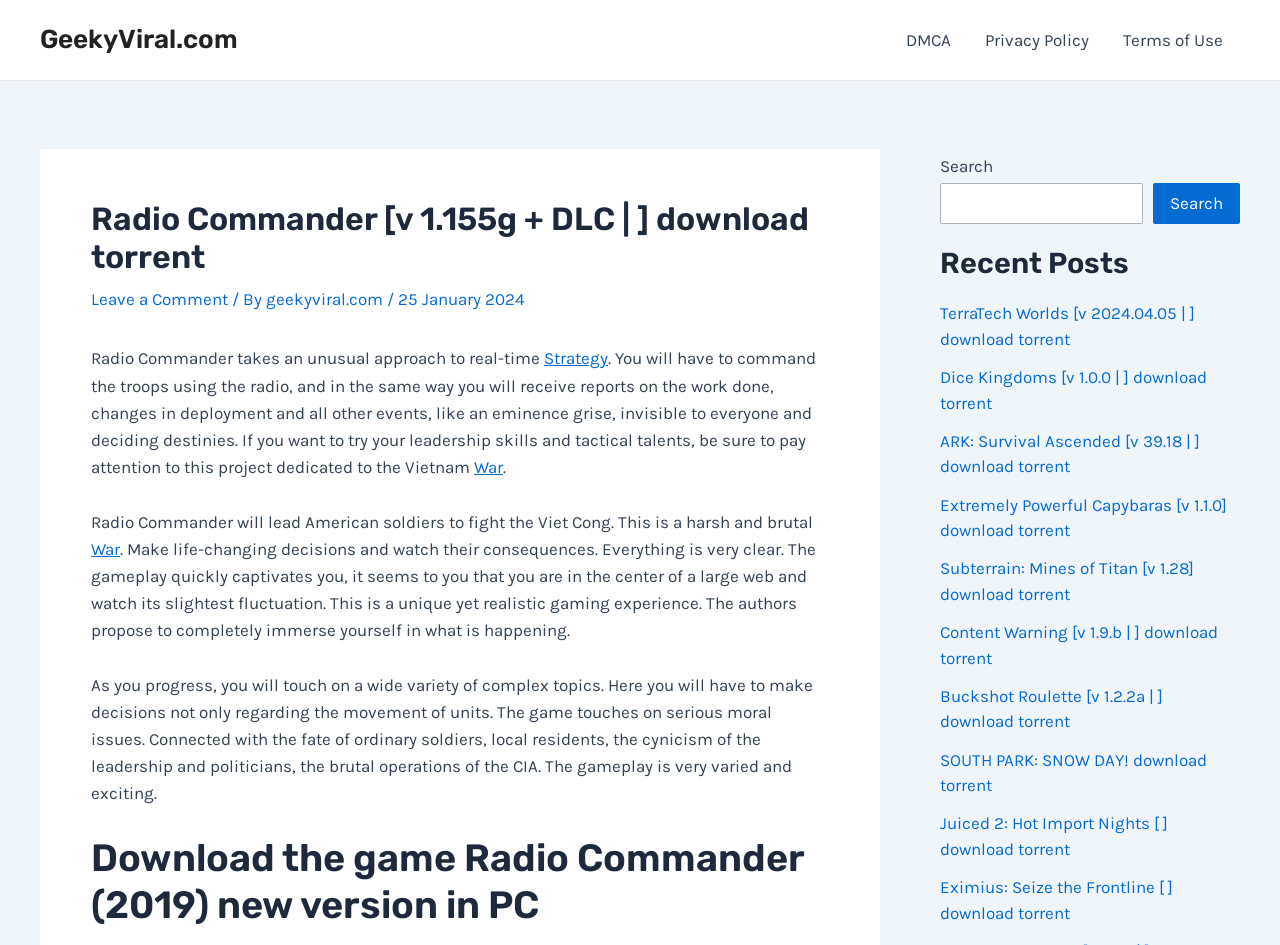Determine the bounding box coordinates of the area to click in order to meet this instruction: "Read the game description".

[0.071, 0.369, 0.425, 0.39]